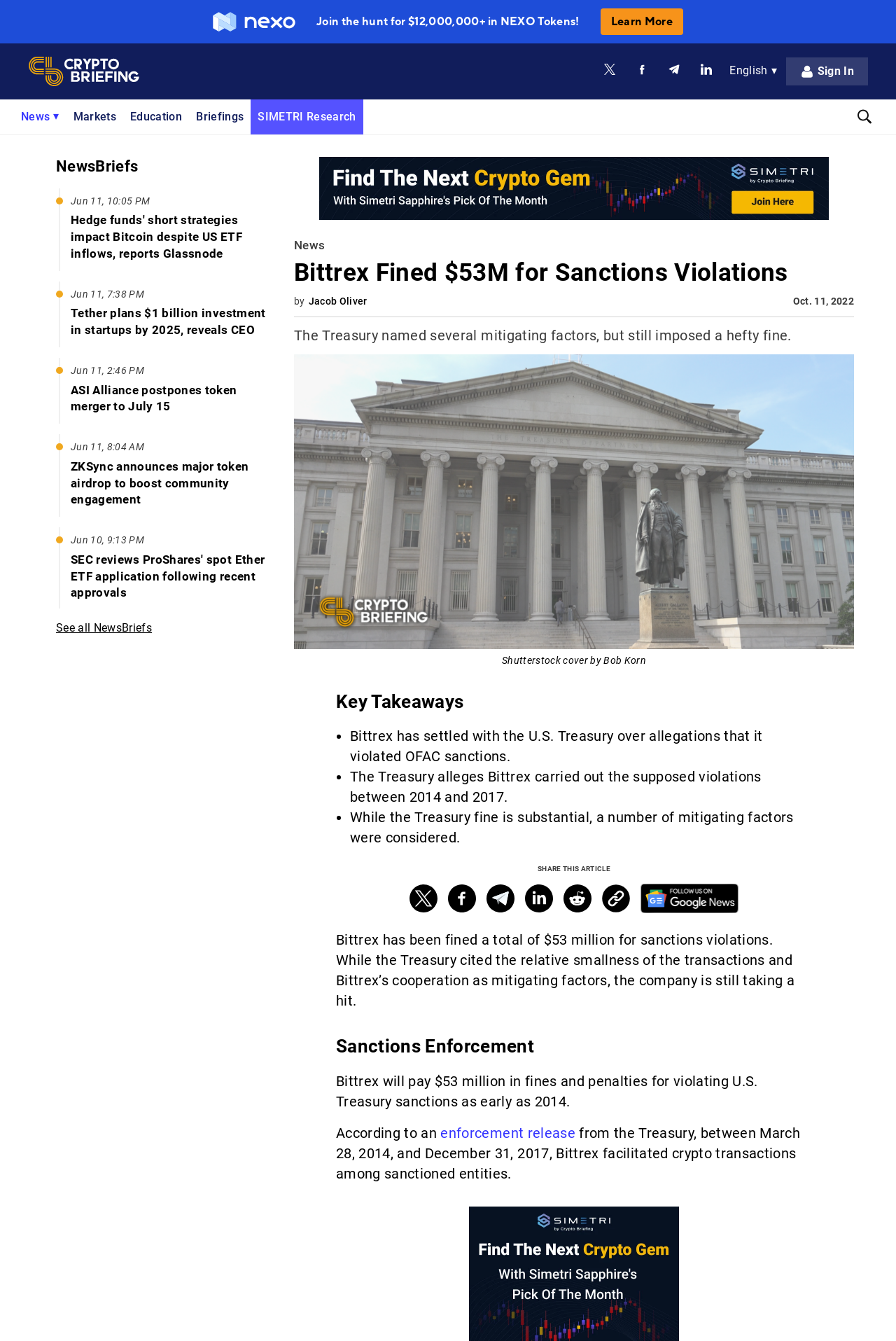Specify the bounding box coordinates of the area to click in order to execute this command: 'Open Hedge funds' short strategies impact Bitcoin despite US ETF inflows, reports Glassnode'. The coordinates should consist of four float numbers ranging from 0 to 1, and should be formatted as [left, top, right, bottom].

[0.067, 0.14, 0.297, 0.202]